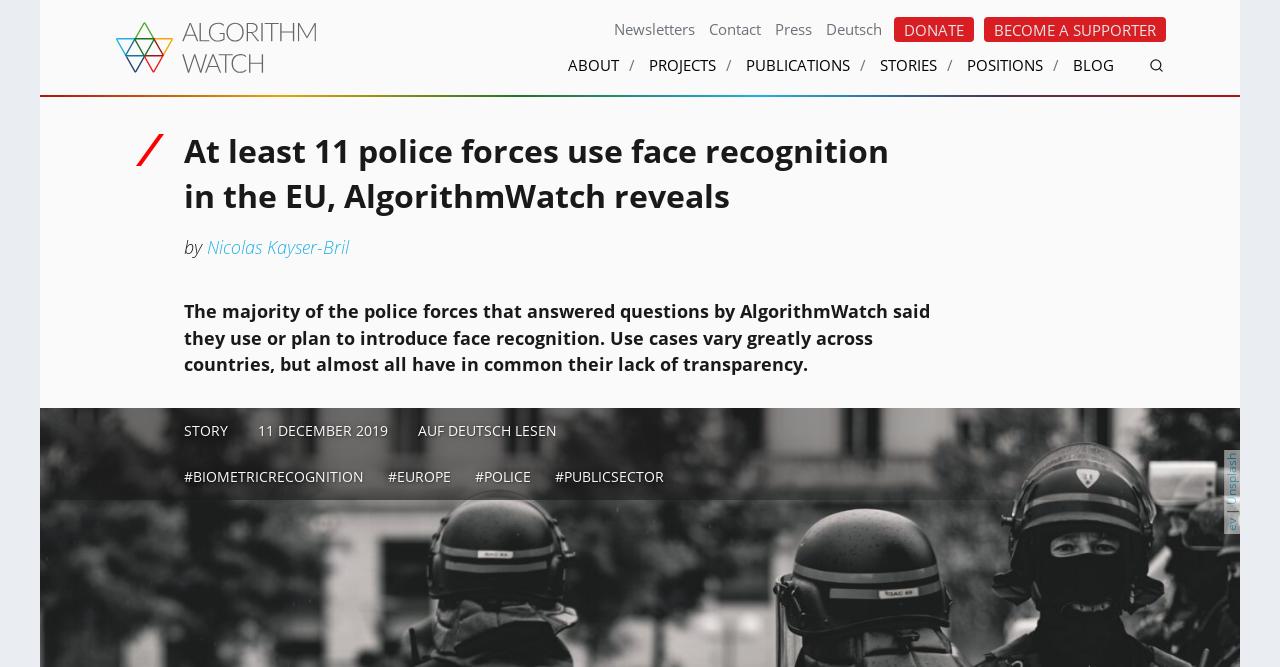Summarize the webpage with intricate details.

The webpage appears to be an article from AlgorithmWatch, a non-profit organization that monitors the use of algorithms in society. The article's title, "At least 11 police forces use face recognition in the EU, AlgorithmWatch reveals", is prominently displayed at the top of the page, along with the author's name, Nicolas Kayser-Bril.

Below the title, there is a brief summary of the article, which states that most police forces in the EU use or plan to introduce face recognition, with varying use cases across countries, but a common lack of transparency.

To the top left of the page, there are several links to other sections of the AlgorithmWatch website, including "ABOUT", "PROJECTS", "PUBLICATIONS", "STORIES", "POSITIONS", and "BLOG". Below these links, there are additional links to "Newsletters", "Contact", "Press", and "Deutsch", as well as a "DONATE" button and a "BECOME A SUPPORTER" link.

On the right side of the page, there is a small image, and below it, a heading that reads "STORY" with a link to the same. There is also a date, "11 DECEMBER 2019", and a link to read the article in German, "AUF DEUTSCH LESEN". Further down, there are hashtags related to the article's topic, including "#BIOMETRICRECOGNITION", "#EUROPE", "#POLICE", and "#PUBLICSECTOR", each with a link.

At the very bottom of the page, there is a link to "ev" and a credit to Unsplash, likely for an image used in the article.